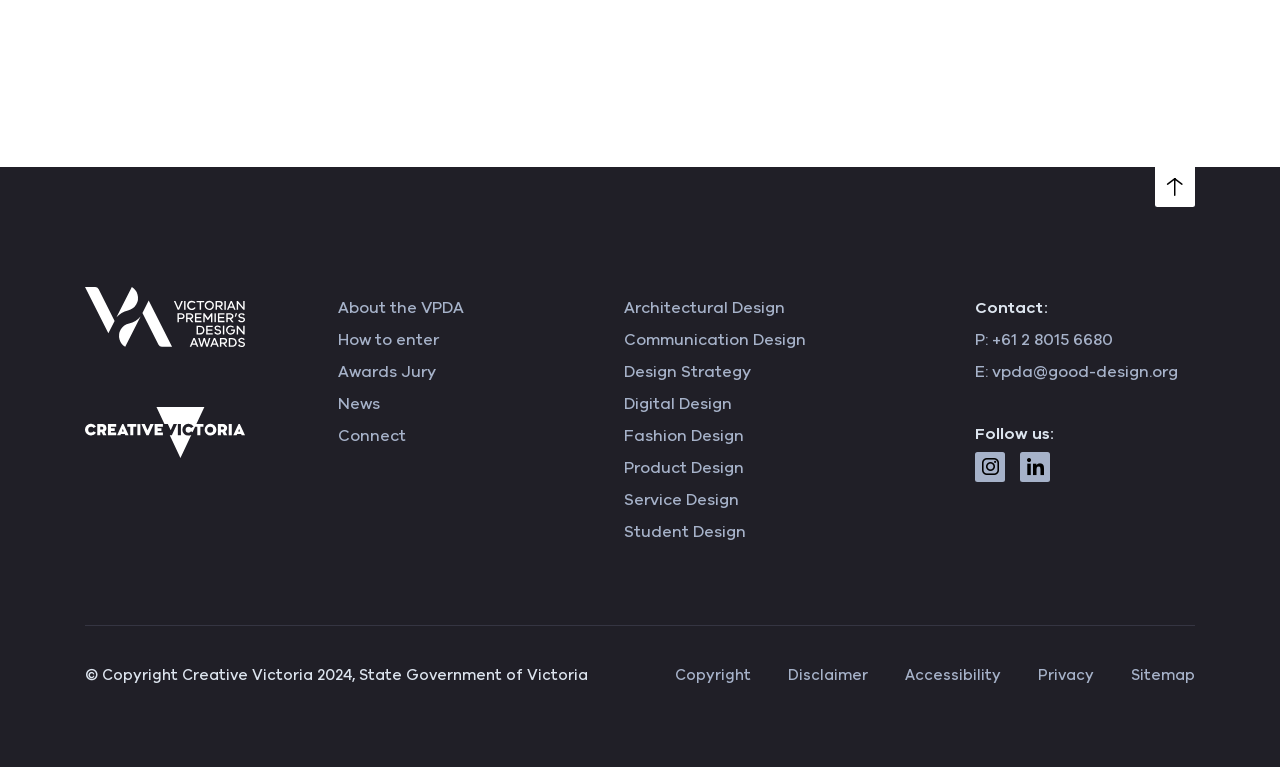Identify the bounding box coordinates for the region of the element that should be clicked to carry out the instruction: "Click on the 'About the VPDA' link". The bounding box coordinates should be four float numbers between 0 and 1, i.e., [left, top, right, bottom].

[0.264, 0.381, 0.362, 0.423]